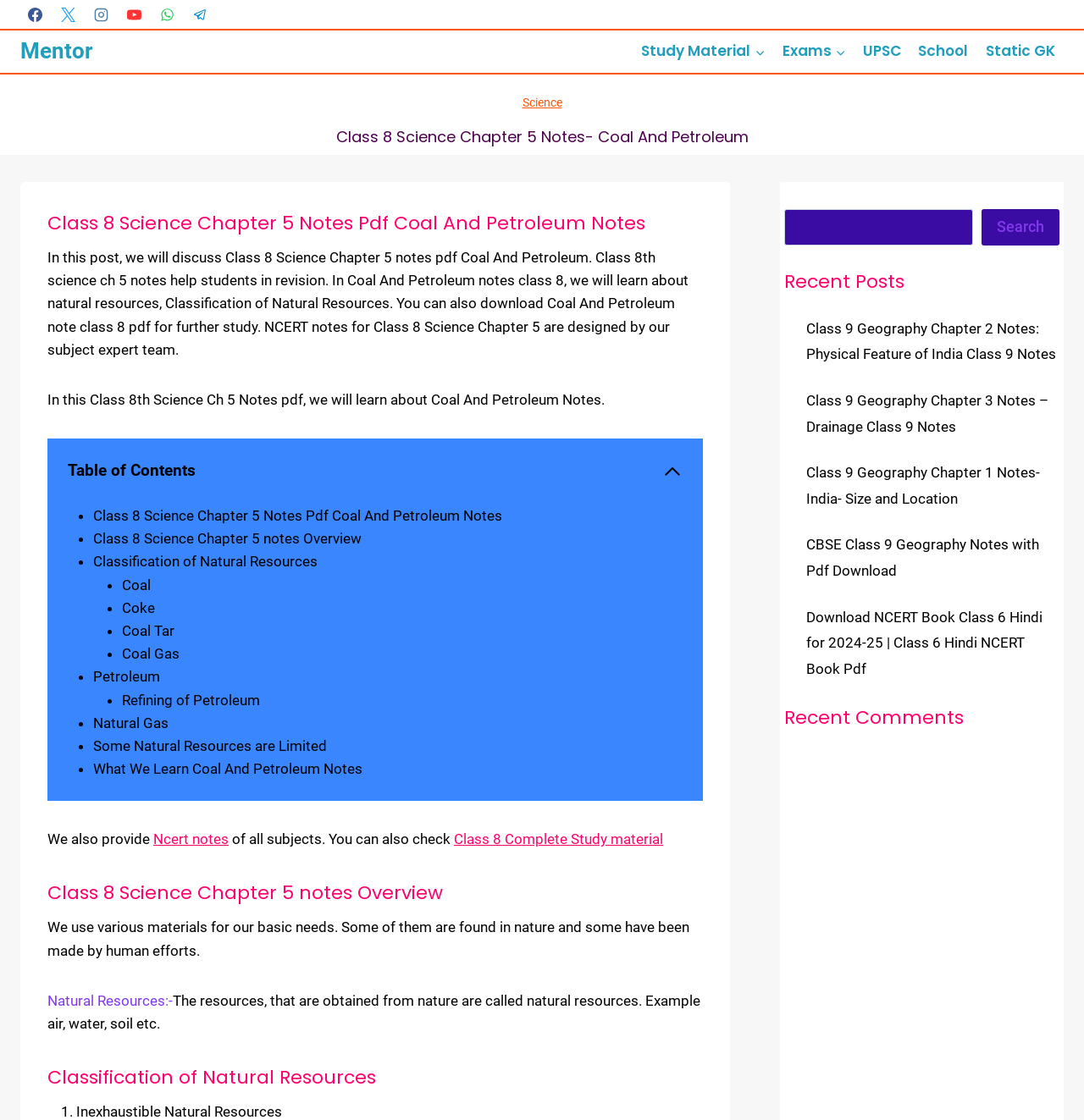Please identify the bounding box coordinates of the clickable element to fulfill the following instruction: "View the image of SAM_1581". The coordinates should be four float numbers between 0 and 1, i.e., [left, top, right, bottom].

None